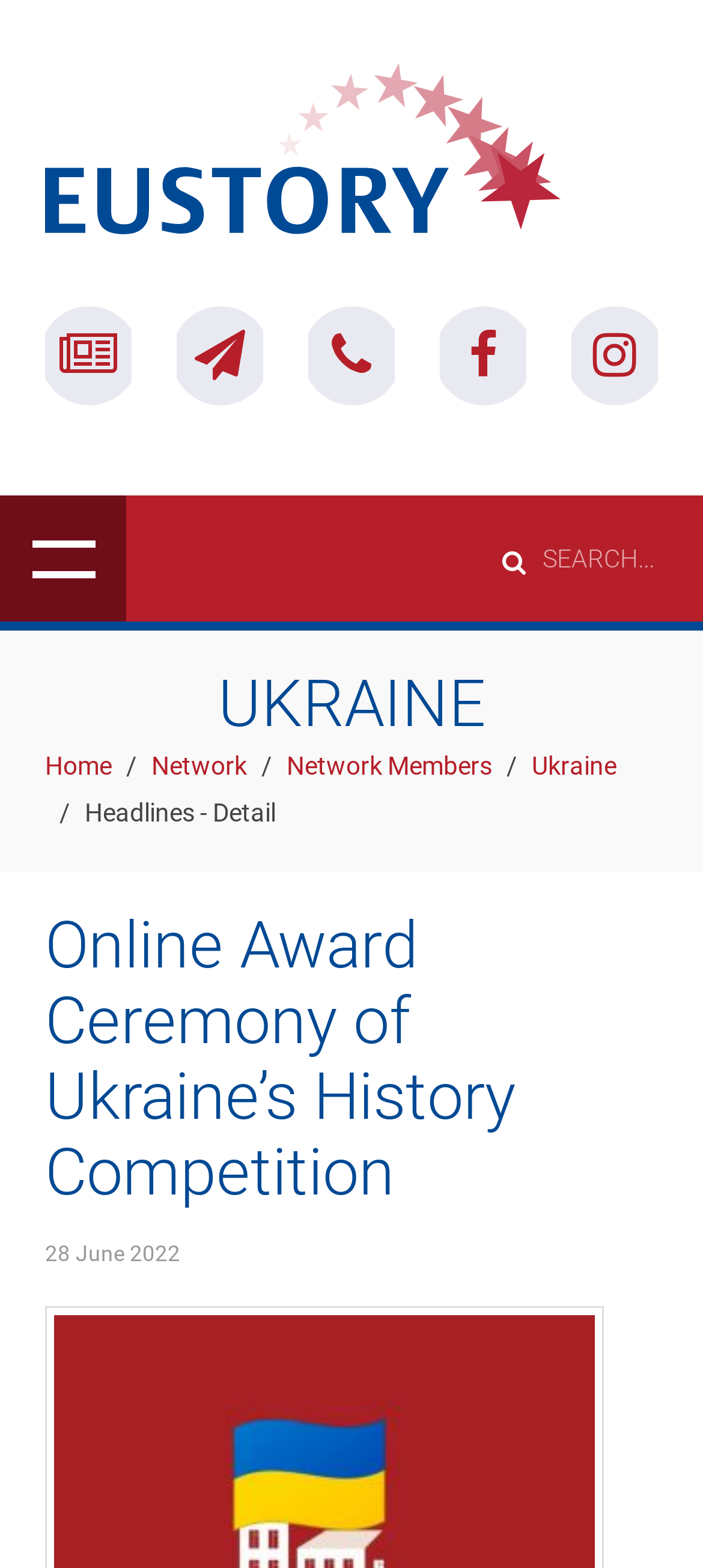Give a one-word or one-phrase response to the question:
What is the current page about?

Online Award Ceremony of Ukraine’s History Competition